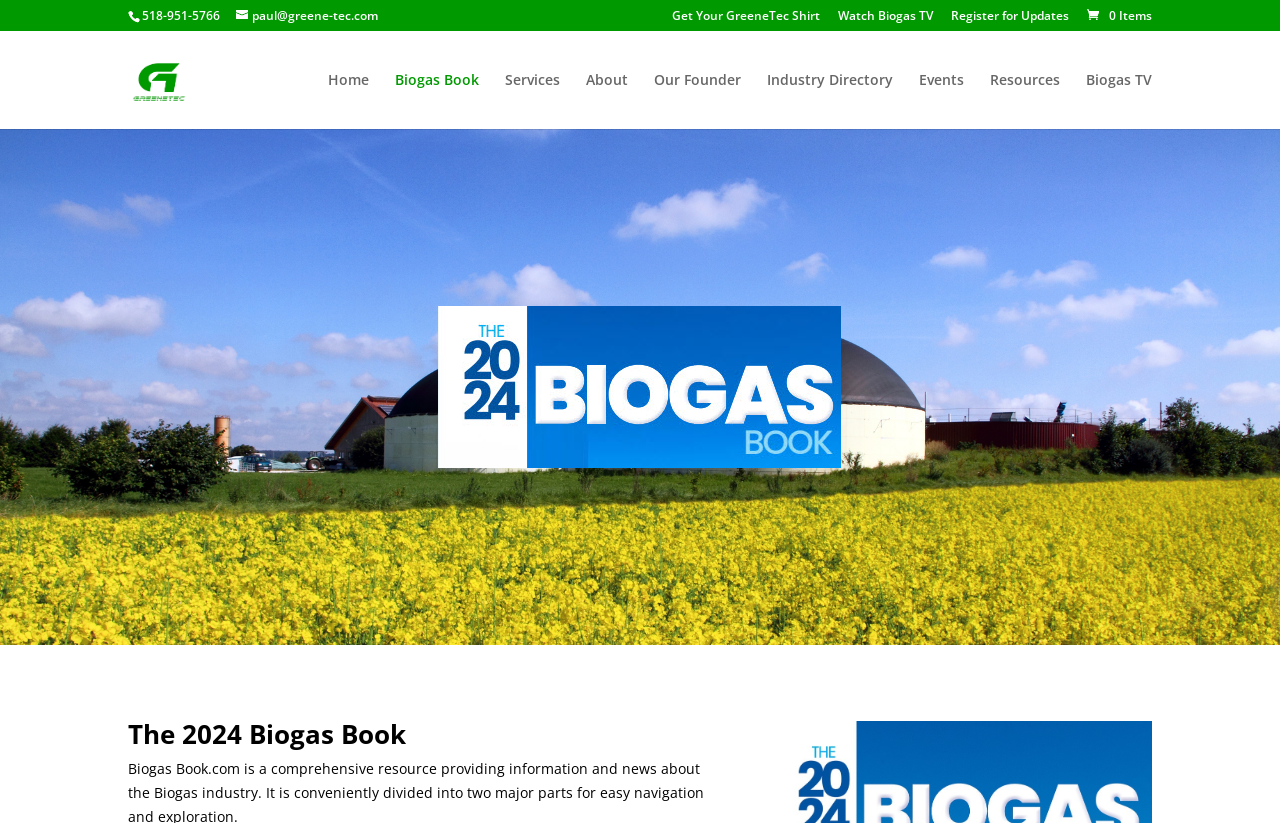Please identify the bounding box coordinates of the region to click in order to complete the task: "Watch Biogas TV". The coordinates must be four float numbers between 0 and 1, specified as [left, top, right, bottom].

[0.655, 0.012, 0.729, 0.038]